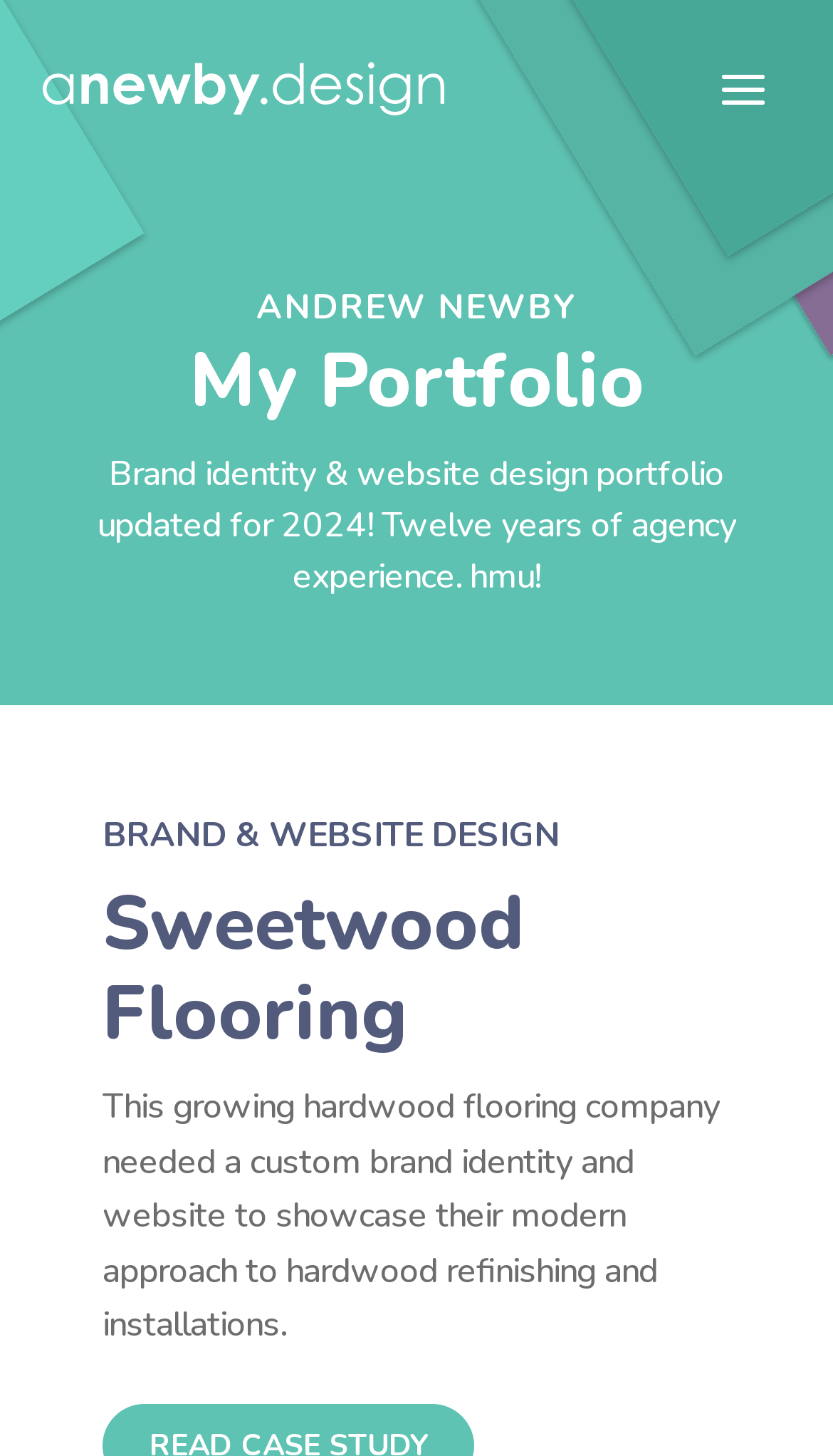What is the latest update year of Andrew Newby's portfolio?
Please respond to the question with a detailed and thorough explanation.

The webpage mentions that the portfolio is 'updated for 2024', which suggests that the latest update year of Andrew Newby's portfolio is 2024.